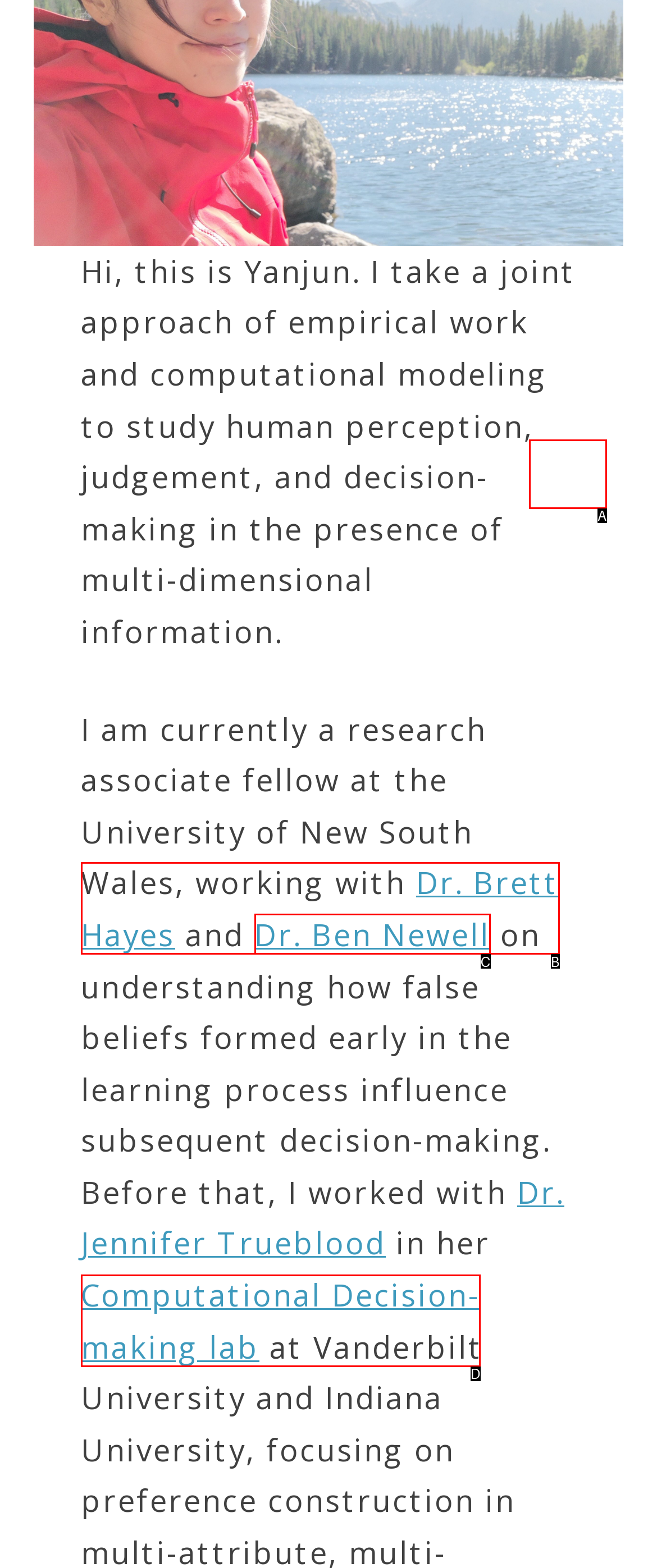Identify the UI element that corresponds to this description: parent_node: Skip to content
Respond with the letter of the correct option.

A